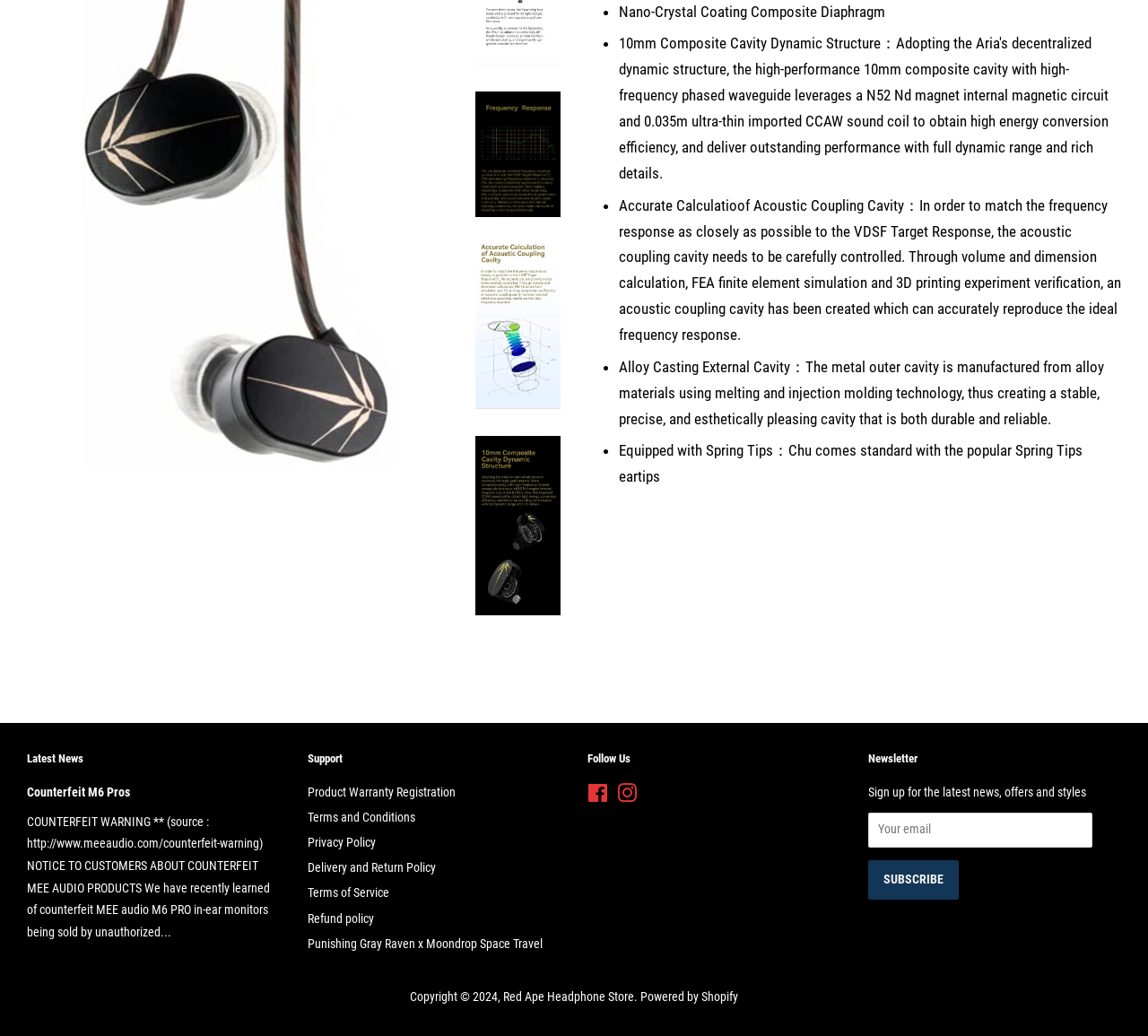Find the bounding box coordinates for the element described here: "Red Ape Headphone Store".

[0.438, 0.955, 0.552, 0.97]